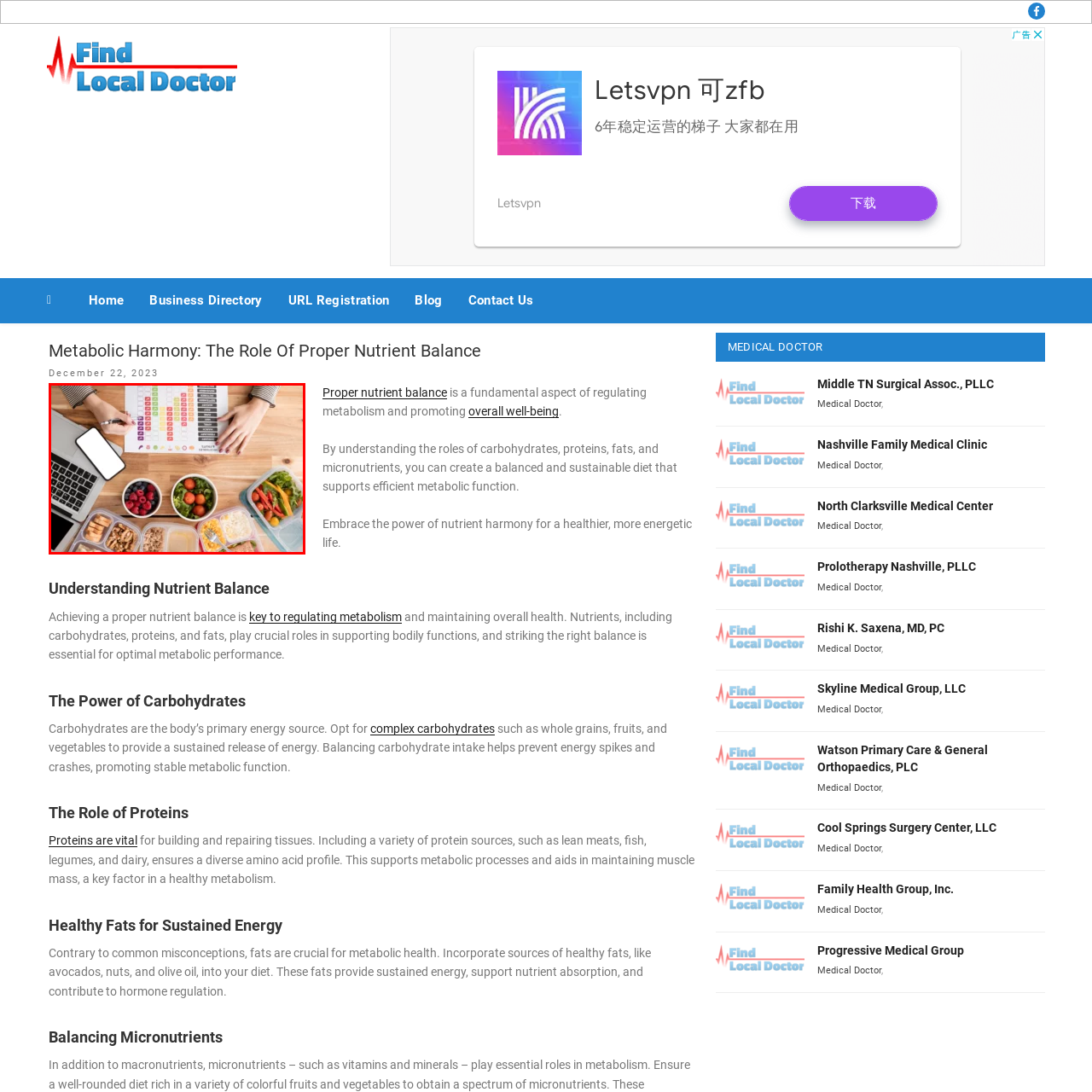What is the purpose of the colorful chart?
Look at the image inside the red bounding box and craft a detailed answer using the visual details you can see.

The colorful chart visually represents nutrient balance, which is likely aimed at supporting metabolic health, as indicated by the caption. This chart is being used by the person as they plan their meals, suggesting its importance in achieving overall well-being and efficient metabolism.